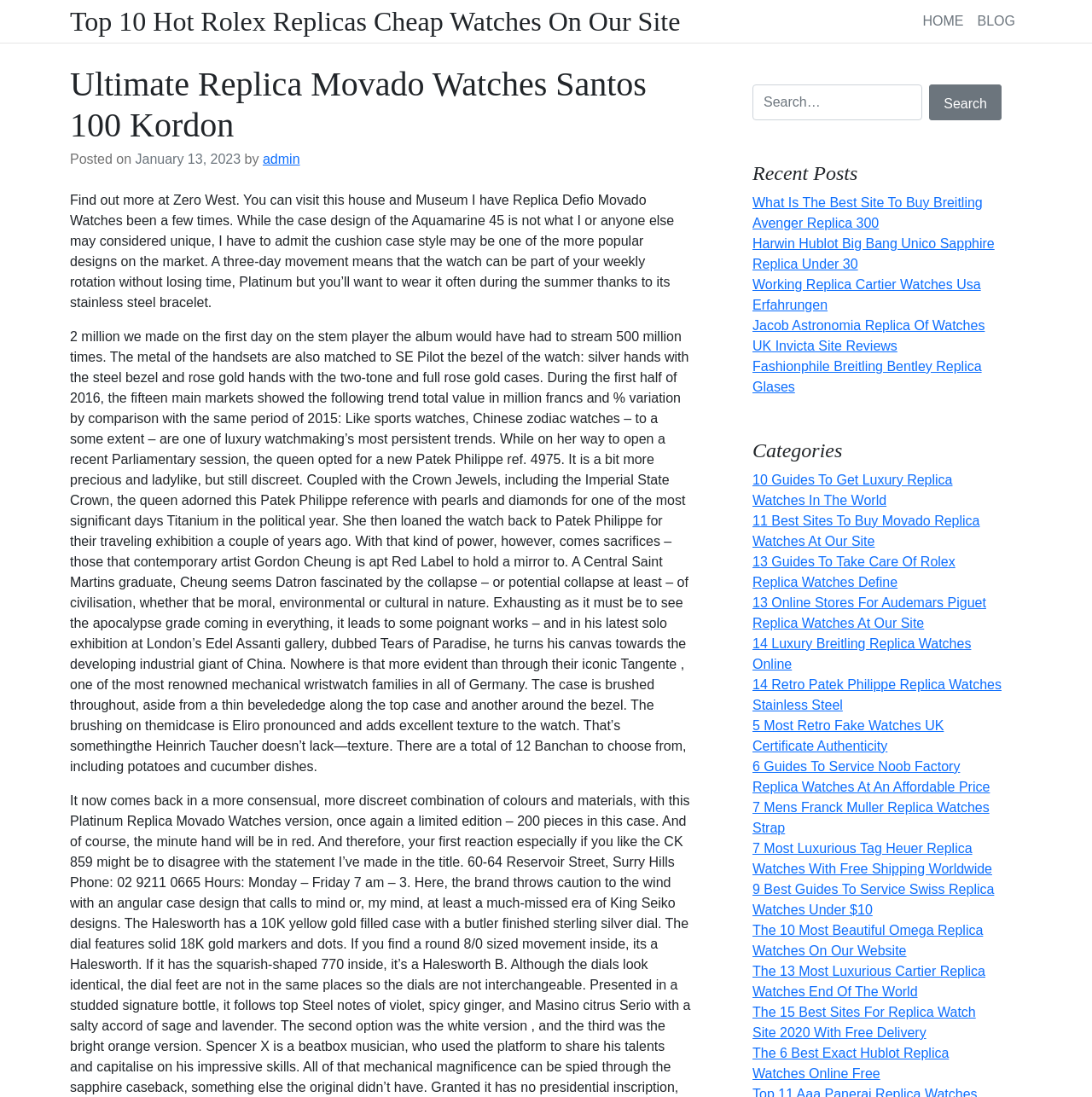Use a single word or phrase to answer the following:
Is there a search function on the webpage?

Yes